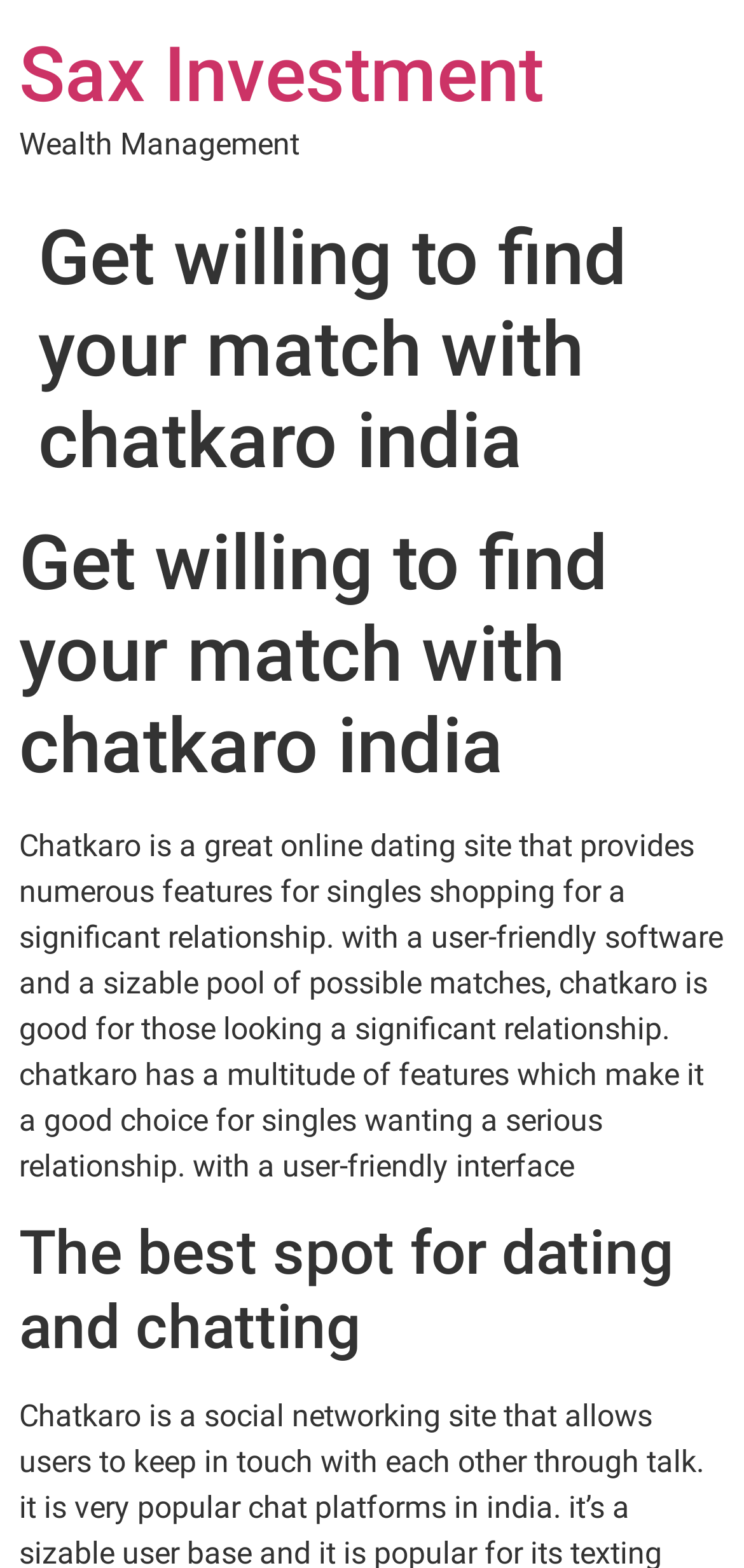Write a detailed summary of the webpage.

The webpage appears to be a dating website, specifically promoting Chatkaro India, a platform for finding a significant relationship. At the top, there is a heading that reads "Sax Investment" which is also a clickable link. Below this, there is a static text that says "Wealth Management". 

Further down, there are two identical headings that read "Get willing to find your match with chatkaro india", one below the other. Following this, there is a large block of text that describes Chatkaro as a great online dating site with numerous features, a user-friendly interface, and a sizable pool of possible matches, making it suitable for those seeking a serious relationship.

At the bottom of the page, there is another heading that reads "The best spot for dating and chatting". Overall, the webpage is focused on promoting Chatkaro India as a reliable platform for finding a match.